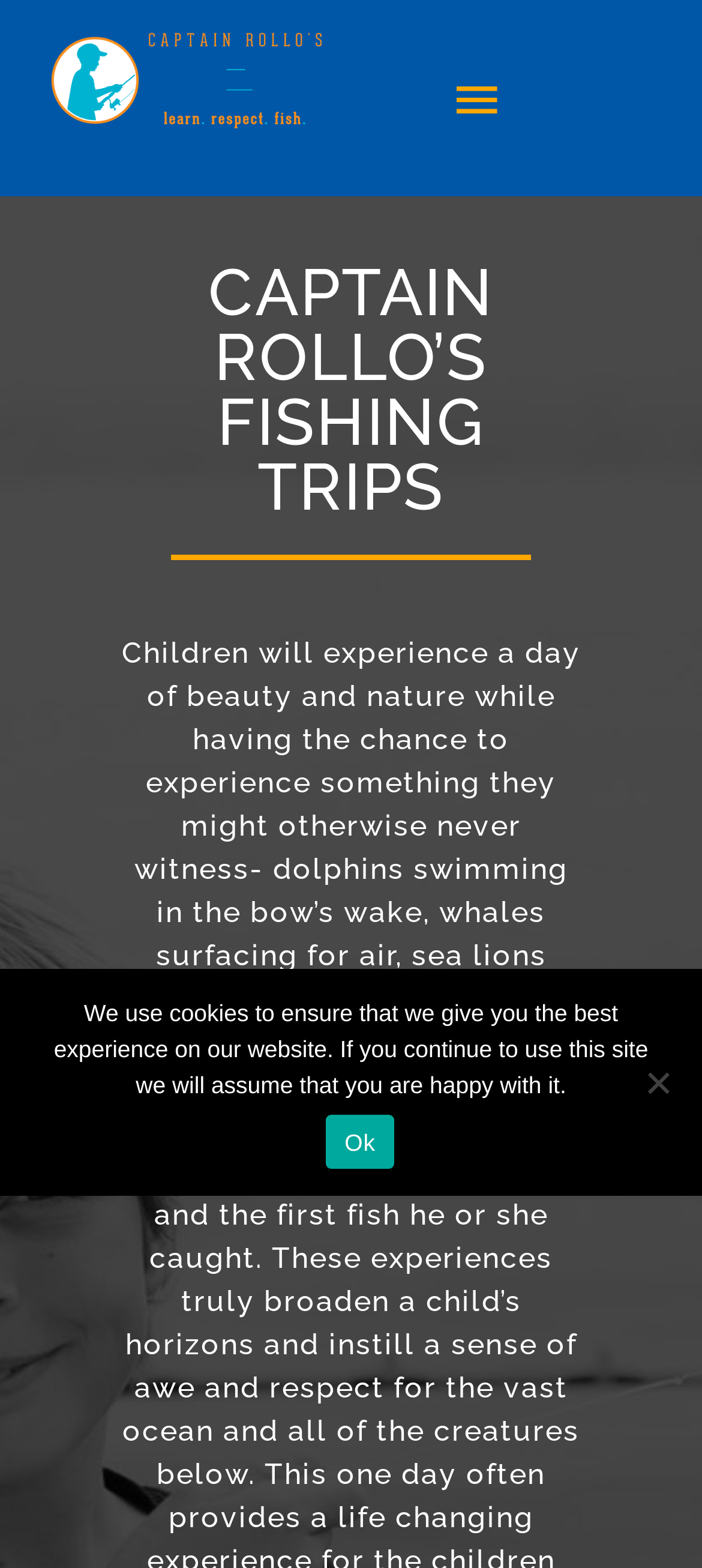Using the description: "EVENTS", determine the UI element's bounding box coordinates. Ensure the coordinates are in the format of four float numbers between 0 and 1, i.e., [left, top, right, bottom].

[0.0, 0.263, 1.0, 0.337]